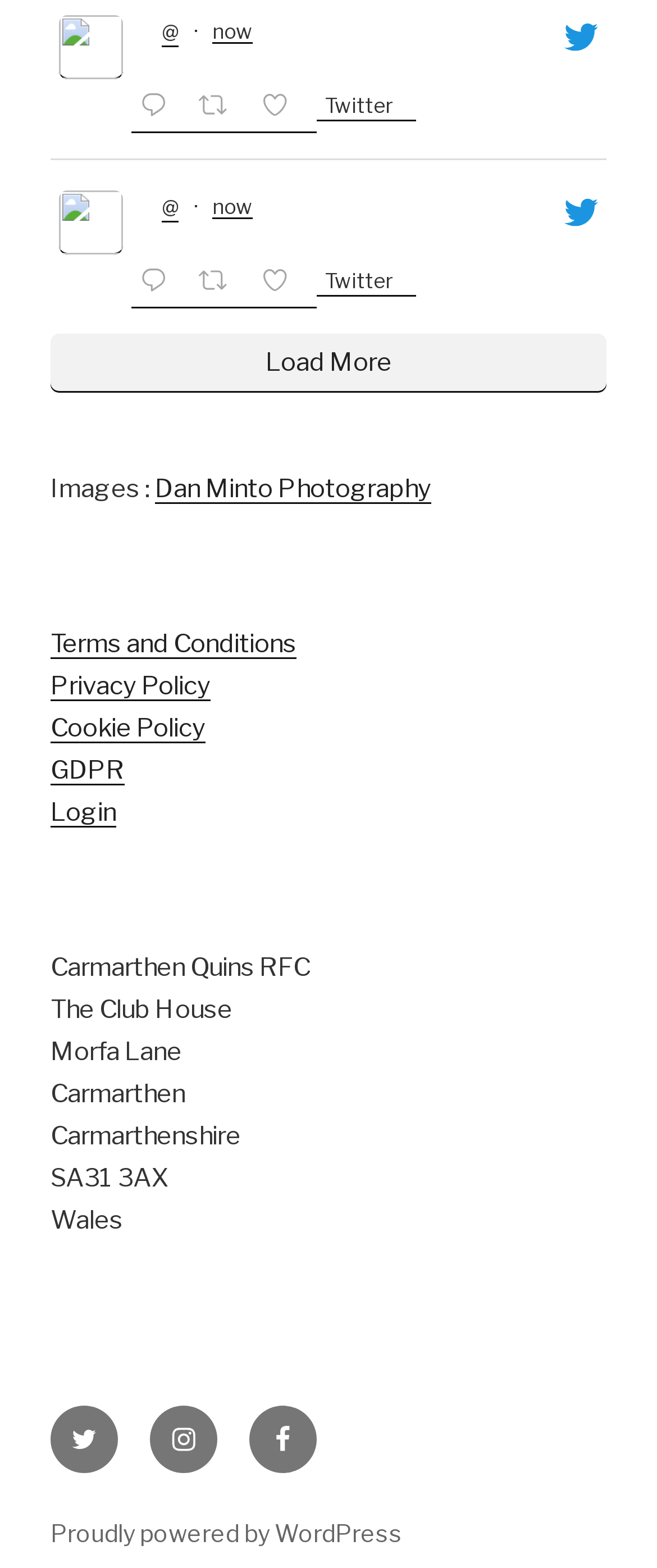What is the address of the club house?
Using the image as a reference, give a one-word or short phrase answer.

Morfa Lane, Carmarthen, SA31 3AX